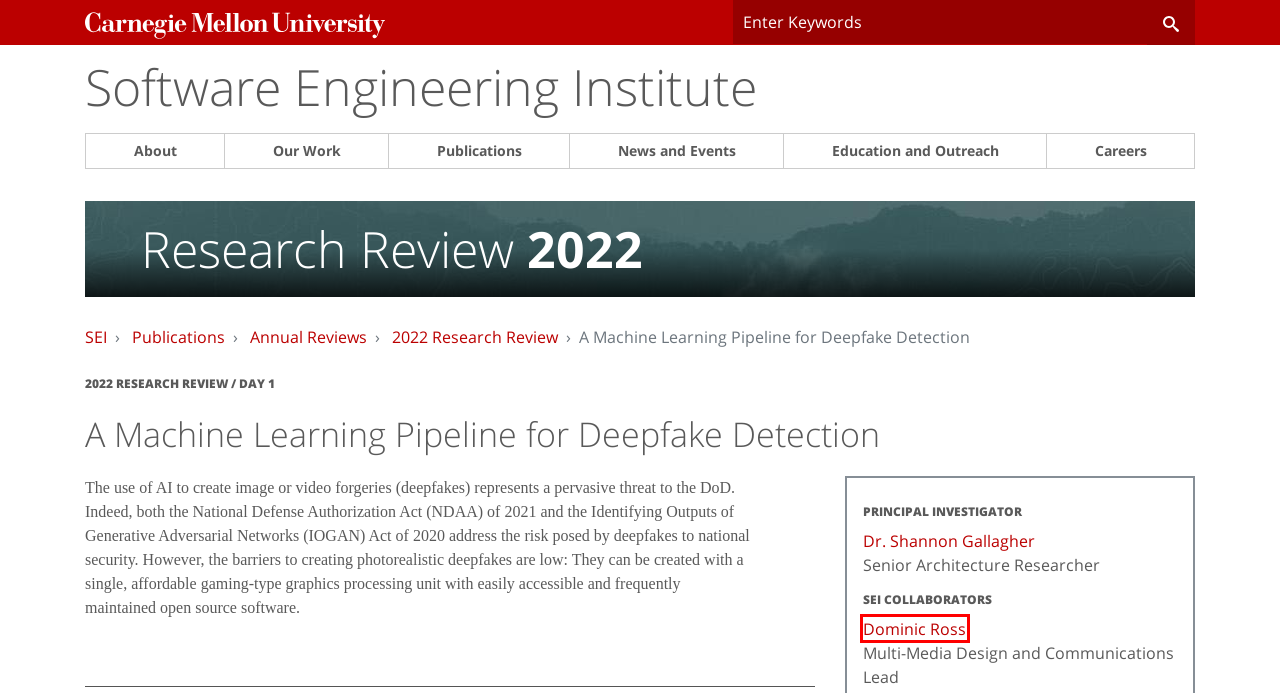Examine the screenshot of the webpage, which includes a red bounding box around an element. Choose the best matching webpage description for the page that will be displayed after clicking the element inside the red bounding box. Here are the candidates:
A. Eric Heim | Author Profile, CMU Software Engineering Institute
B. Scott Mcmillan | Author Profile, CMU Software Engineering Institute
C. Grace Lewis | Author Profile, CMU Software Engineering Institute
D. Dominic Ross | Author Profile, CMU Software Engineering Institute
E. research-review-article
F. Homepage -     CMU - Carnegie Mellon University
G. Privacy Notice | Software Engineering Institute
H. CERT Vulnerability Notes Database

D